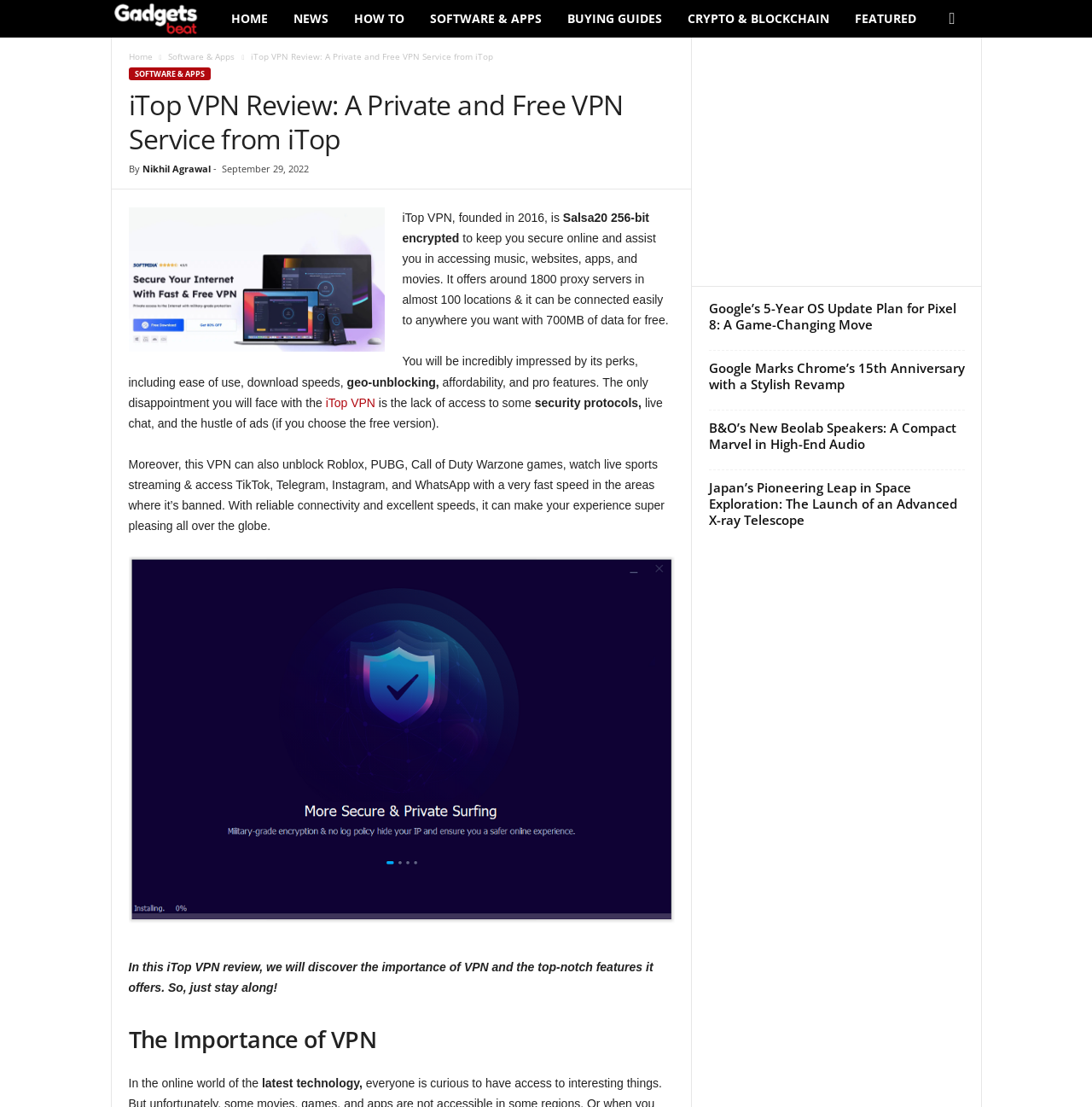Give a detailed explanation of the elements present on the webpage.

This webpage is a review of iTop VPN, a private and free VPN service. At the top, there is a navigation bar with links to "Gadgets Beat", "HOME", "NEWS", "HOW TO", "SOFTWARE & APPS", "BUYING GUIDES", "CRYPTO & BLOCKCHAIN", and "FEATURED". On the right side of the navigation bar, there is a search icon button.

Below the navigation bar, there is a header section with the title "iTop VPN Review: A Private and Free VPN Service from iTop" and a link to the author's name, "Nikhil Agrawal". The date "September 29, 2022" is also displayed.

The main content of the webpage is divided into sections. The first section describes iTop VPN, mentioning its founding year, encryption method, and features such as access to music, websites, apps, and movies. There is also an image related to iTop VPN.

The next section highlights the benefits of iTop VPN, including ease of use, download speeds, geo-unblocking, affordability, and pro features. However, it also mentions some drawbacks, such as limited access to security protocols, live chat, and ads in the free version.

Further down, there is a section that discusses the VPN's ability to unblock games and social media platforms, as well as its fast speed in areas where it's banned.

The webpage also features a figure with an image related to secure and private surfing.

The next section is titled "The Importance of VPN" and discusses the significance of VPNs in the online world.

On the right side of the webpage, there are three sections with headings and links to other articles, including "Google’s 5-Year OS Update Plan for Pixel 8: A Game-Changing Move", "Google Marks Chrome’s 15th Anniversary with a Stylish Revamp", and "B&O’s New Beolab Speakers: A Compact Marvel in High-End Audio".